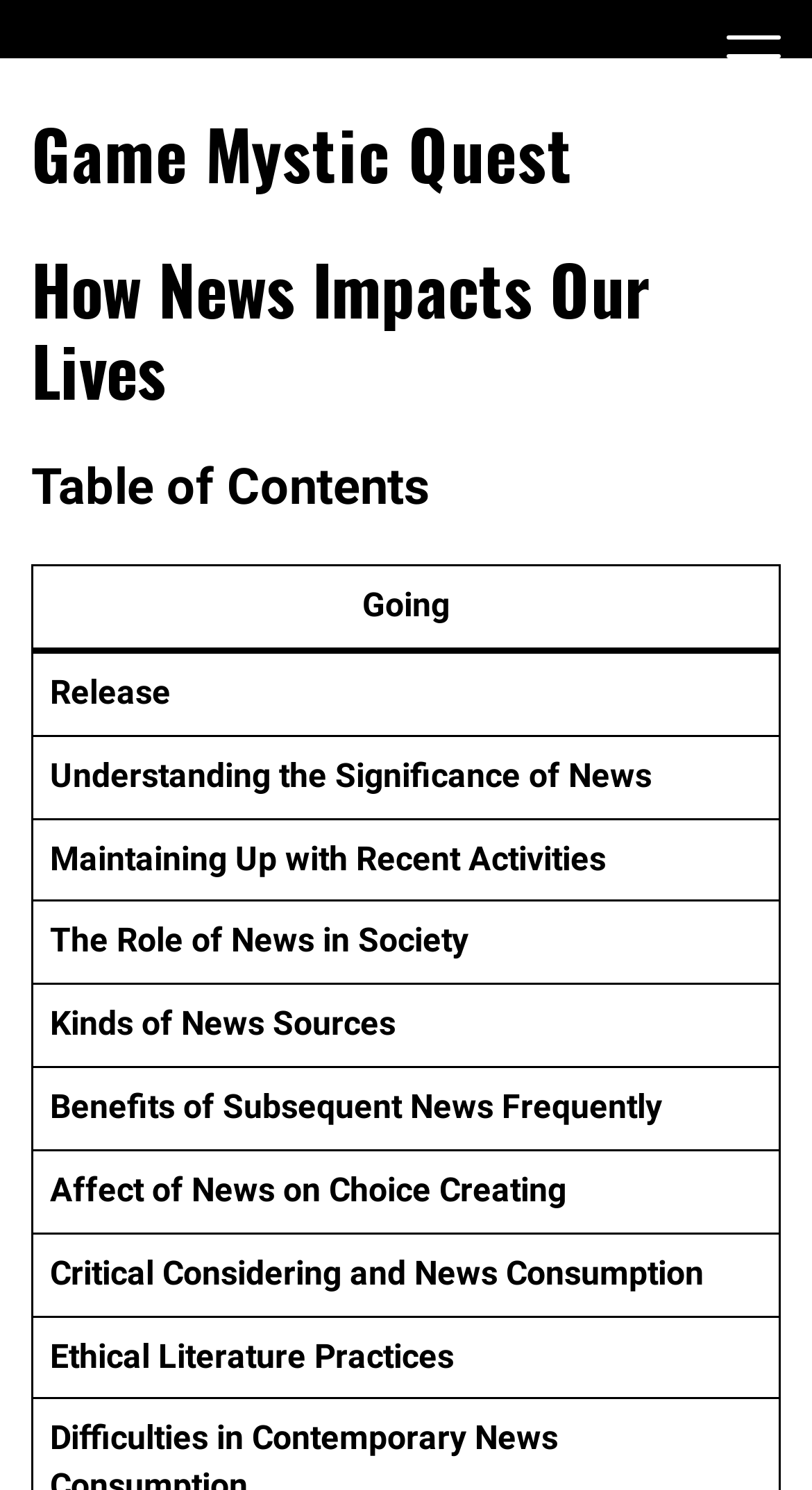Find the bounding box coordinates for the HTML element specified by: "Game Mystic Quest".

[0.038, 0.07, 0.706, 0.136]